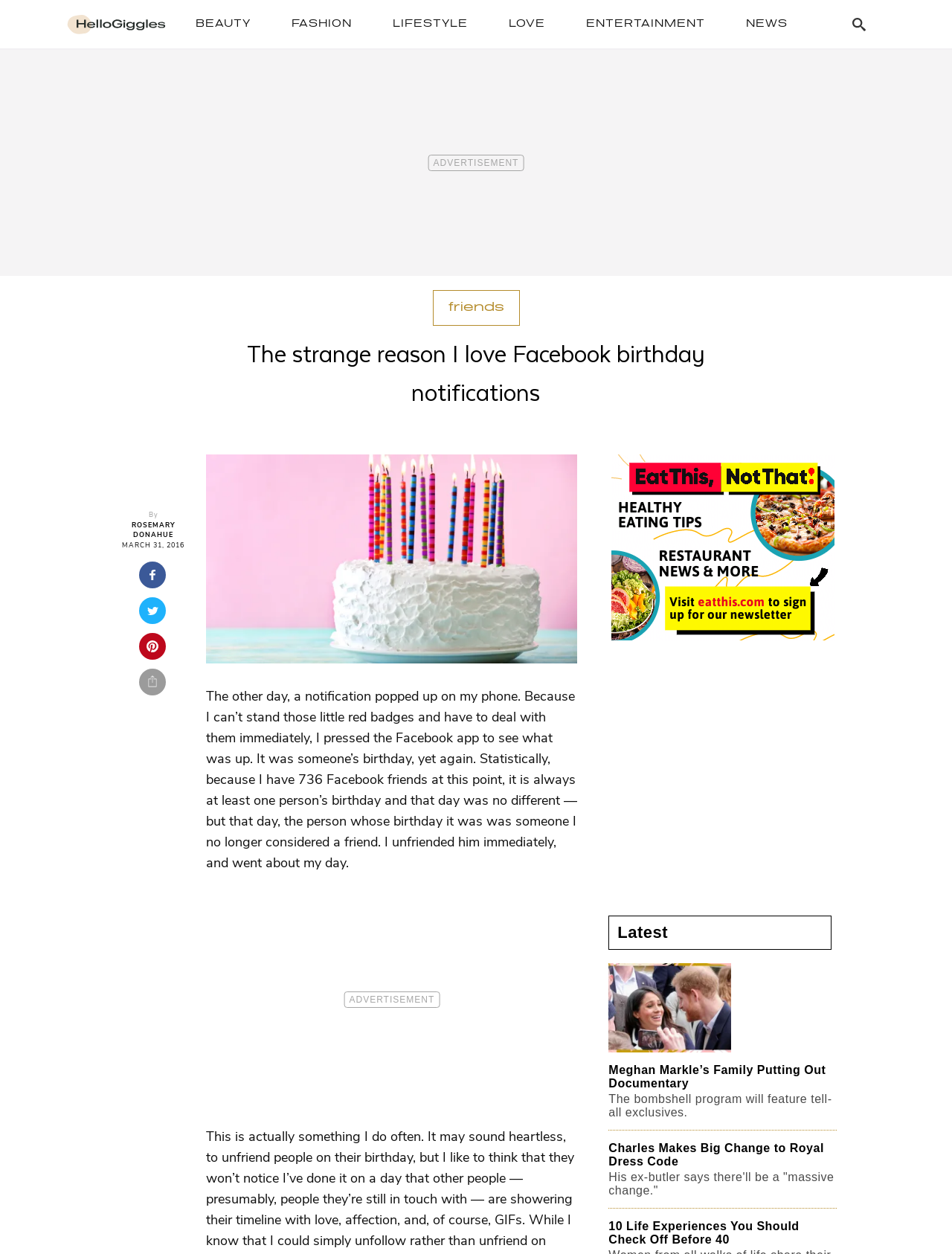Respond to the question below with a single word or phrase:
How many images are in the figure?

1